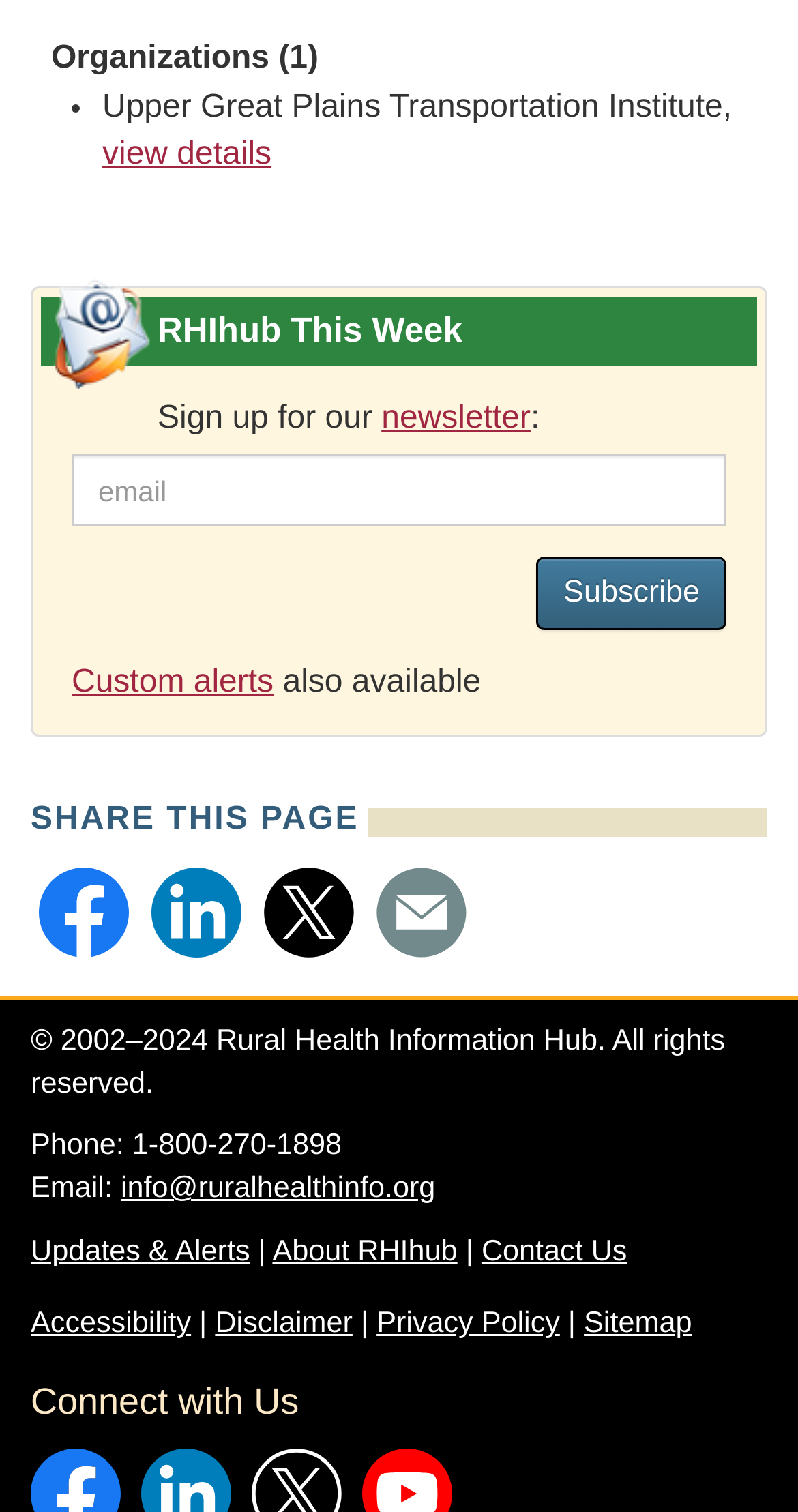Please locate the UI element described by "Updates & Alerts" and provide its bounding box coordinates.

[0.038, 0.817, 0.313, 0.838]